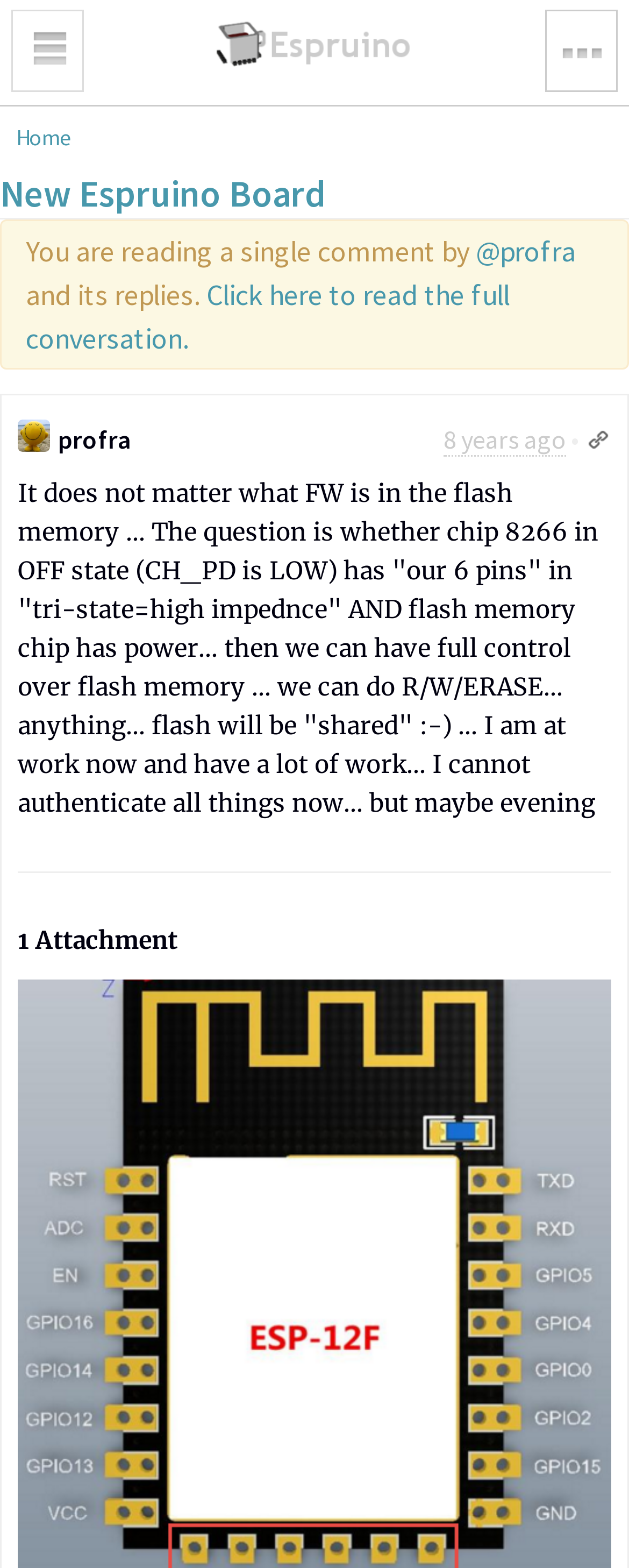What is the topic of the comment?
Using the image as a reference, deliver a detailed and thorough answer to the question.

The answer can be inferred by looking at the heading element with the text 'New Espruino Board' which is located at the top of the webpage. The comment is likely discussing the topic of the Espruino Board.